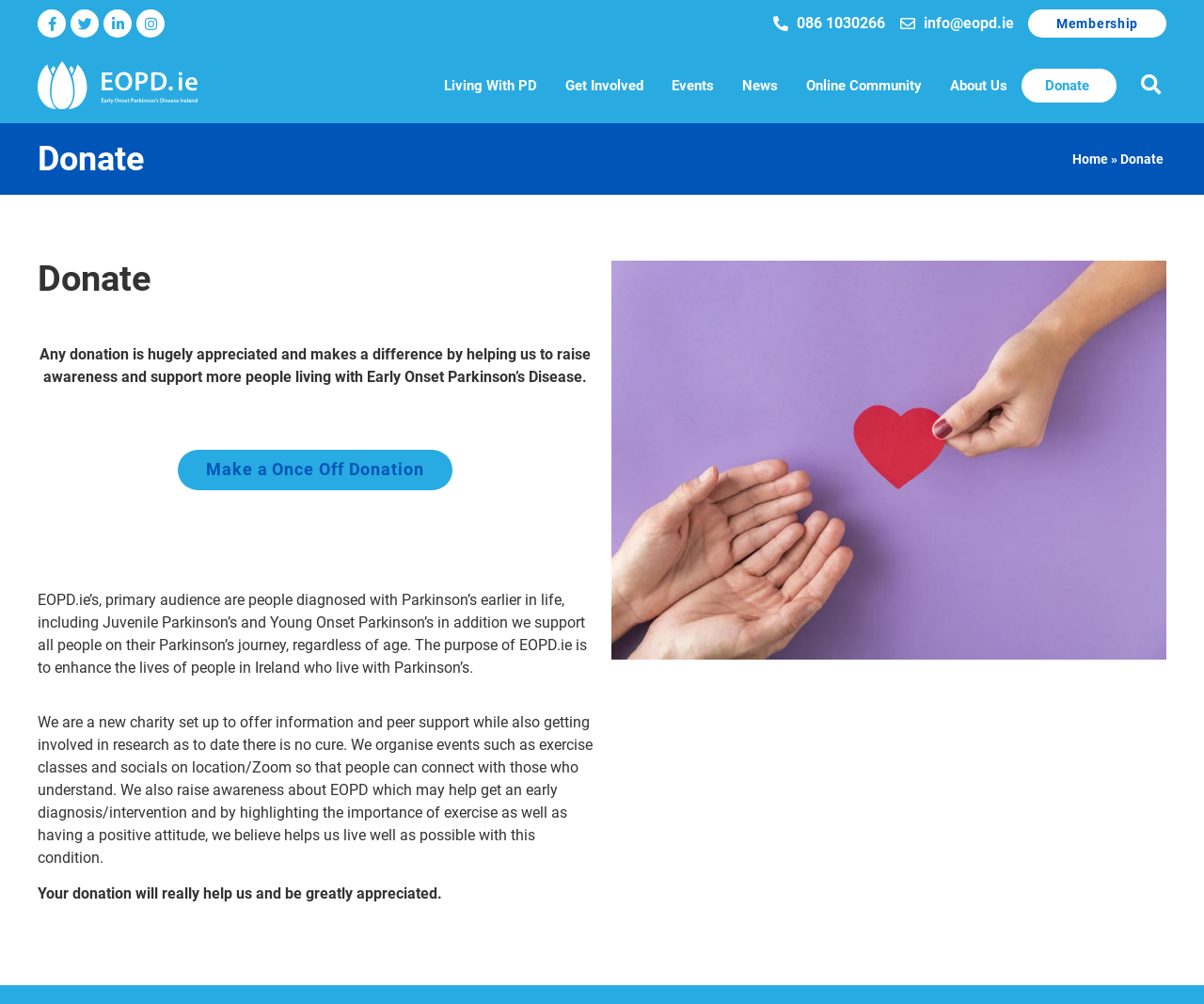Identify the bounding box coordinates of the HTML element based on this description: "086 1030266".

[0.642, 0.012, 0.735, 0.035]